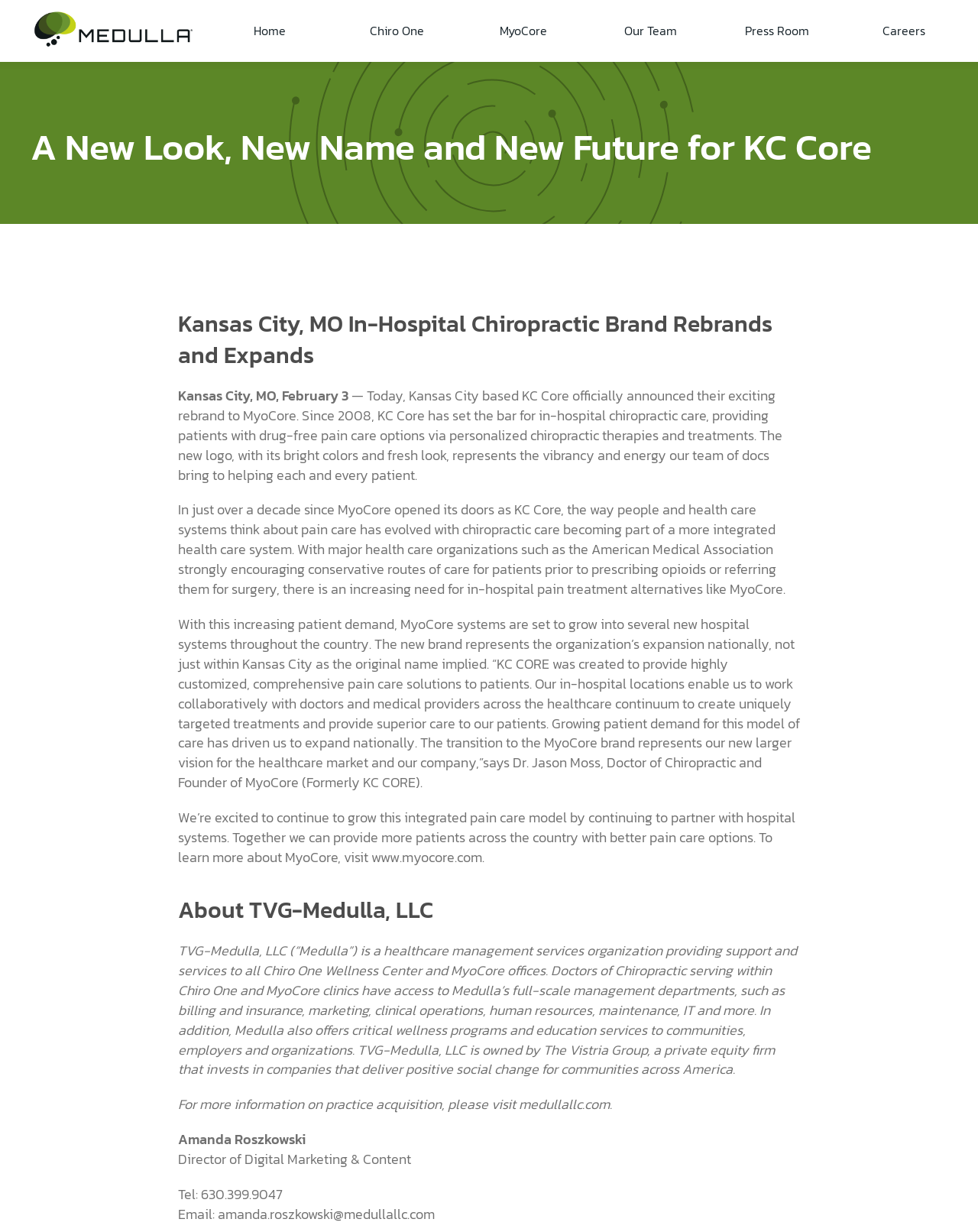What is the name of the healthcare management services organization?
Please respond to the question with as much detail as possible.

The webpage mentions that TVG-Medulla, LLC is a healthcare management services organization that provides support and services to Chiro One Wellness Center and MyoCore offices.